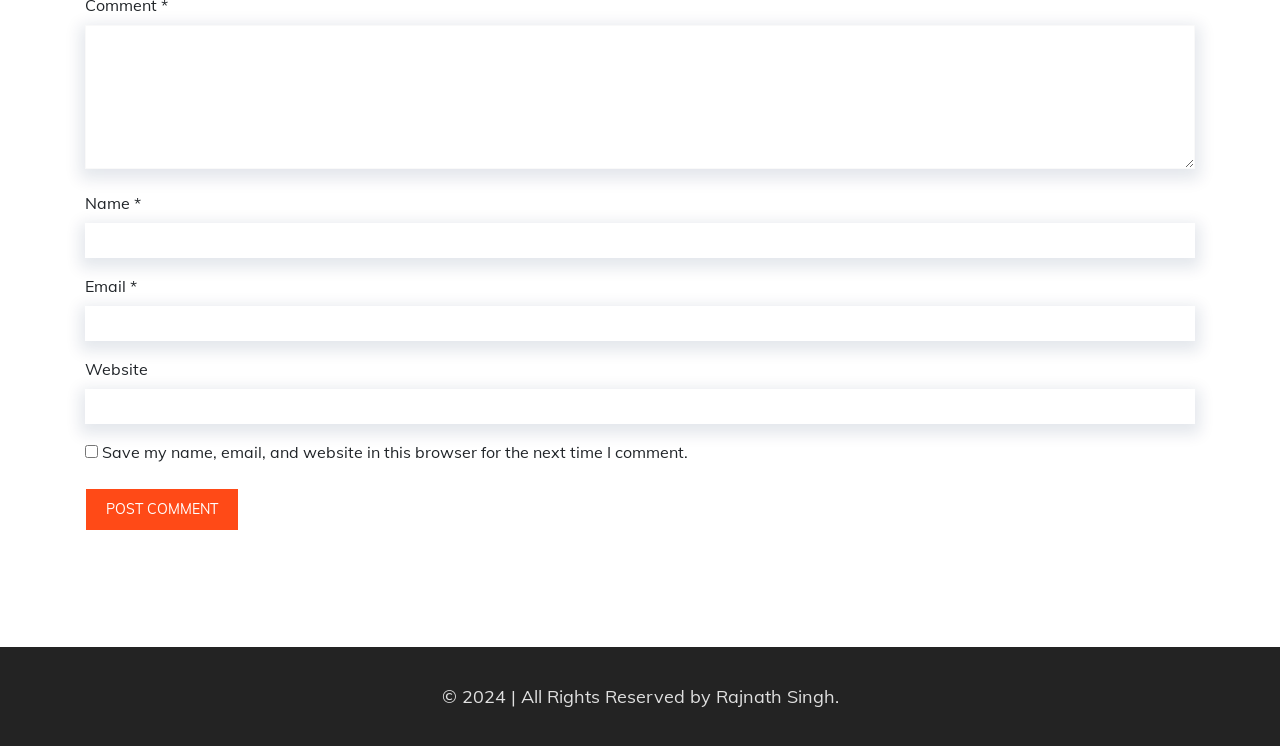Utilize the details in the image to thoroughly answer the following question: Is the website field required?

The textbox labeled 'Website' does not have the 'required: True' attribute, unlike the 'Name' and 'Email' textboxes. This indicates that the user is not required to provide their website information to post a comment.